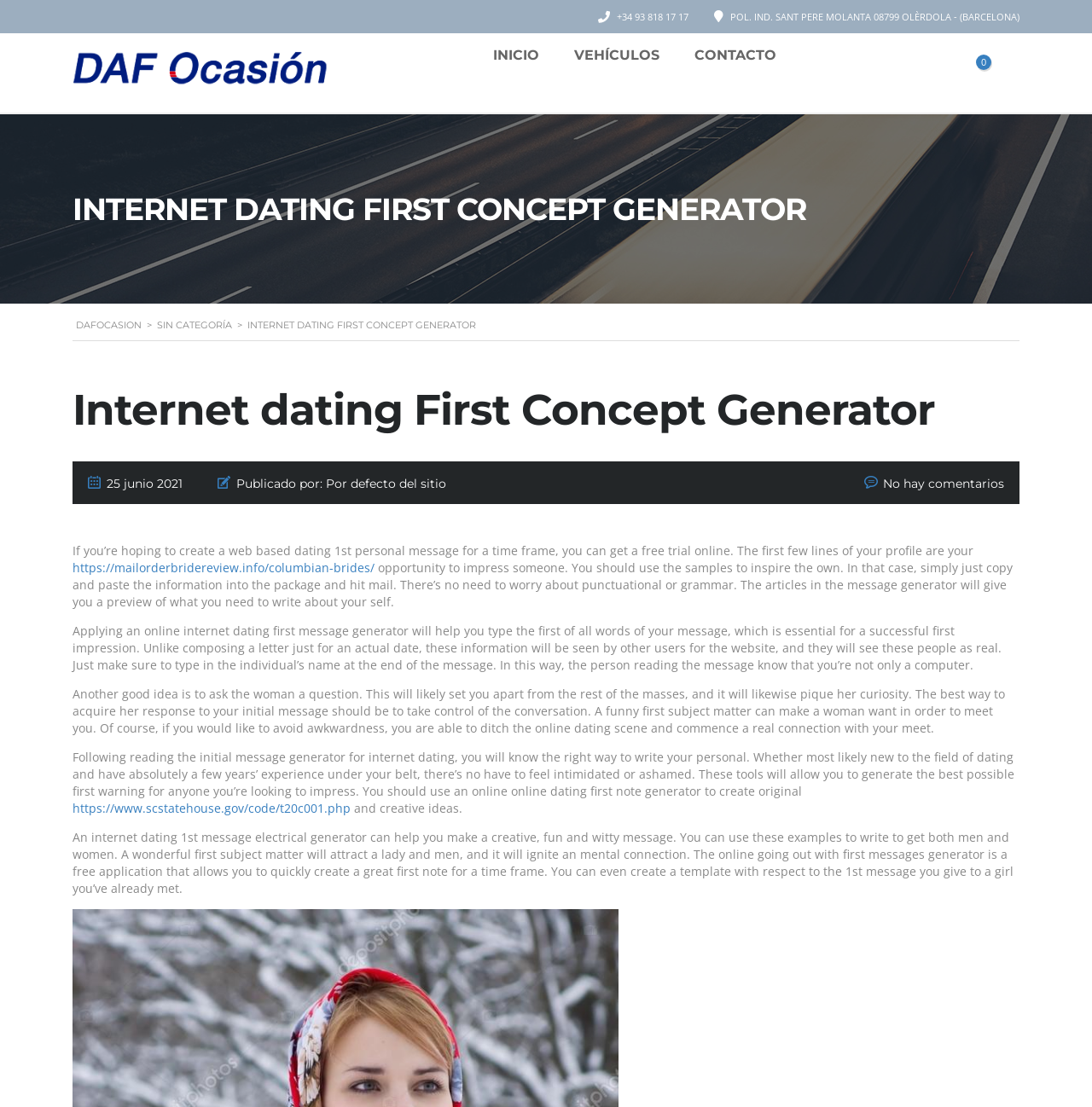Using the provided description +34 93 818 17 17, find the bounding box coordinates for the UI element. Provide the coordinates in (top-left x, top-left y, bottom-right x, bottom-right y) format, ensuring all values are between 0 and 1.

[0.565, 0.009, 0.63, 0.021]